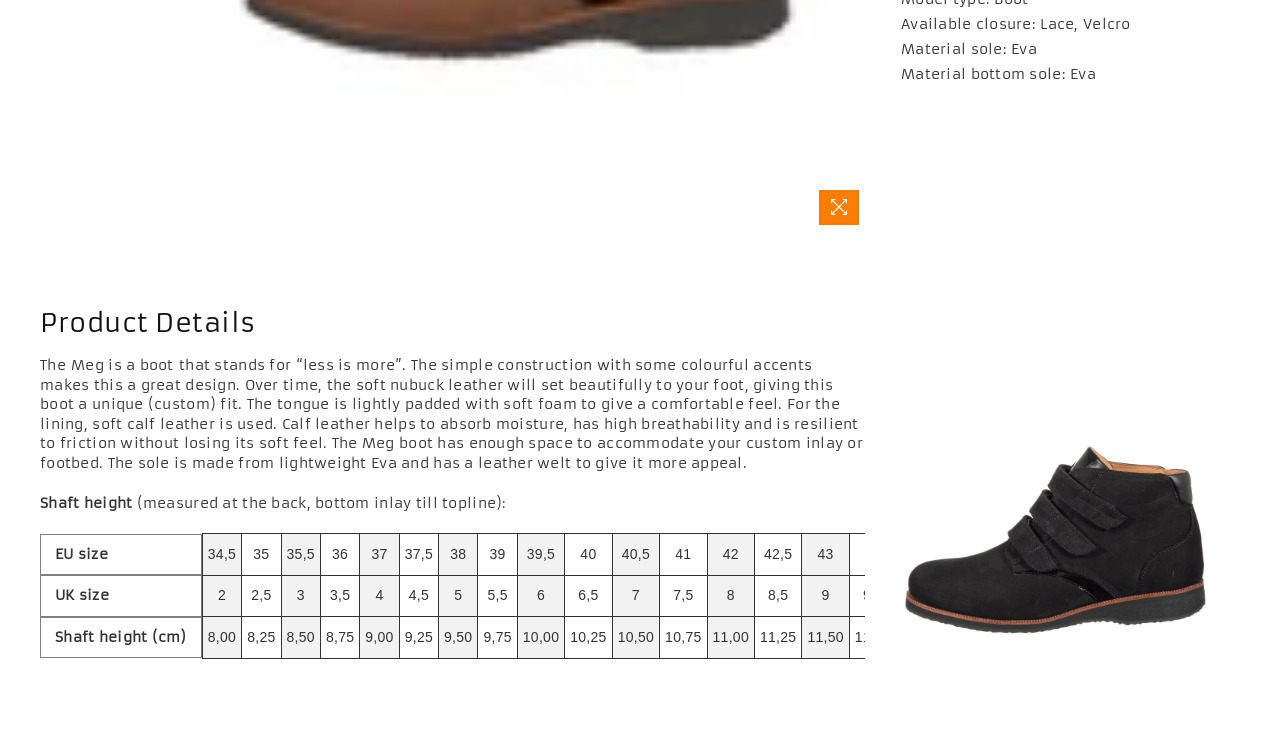Based on the element description, predict the bounding box coordinates (top-left x, top-left y, bottom-right x, bottom-right y) for the UI element in the screenshot: @ Oregon State

None